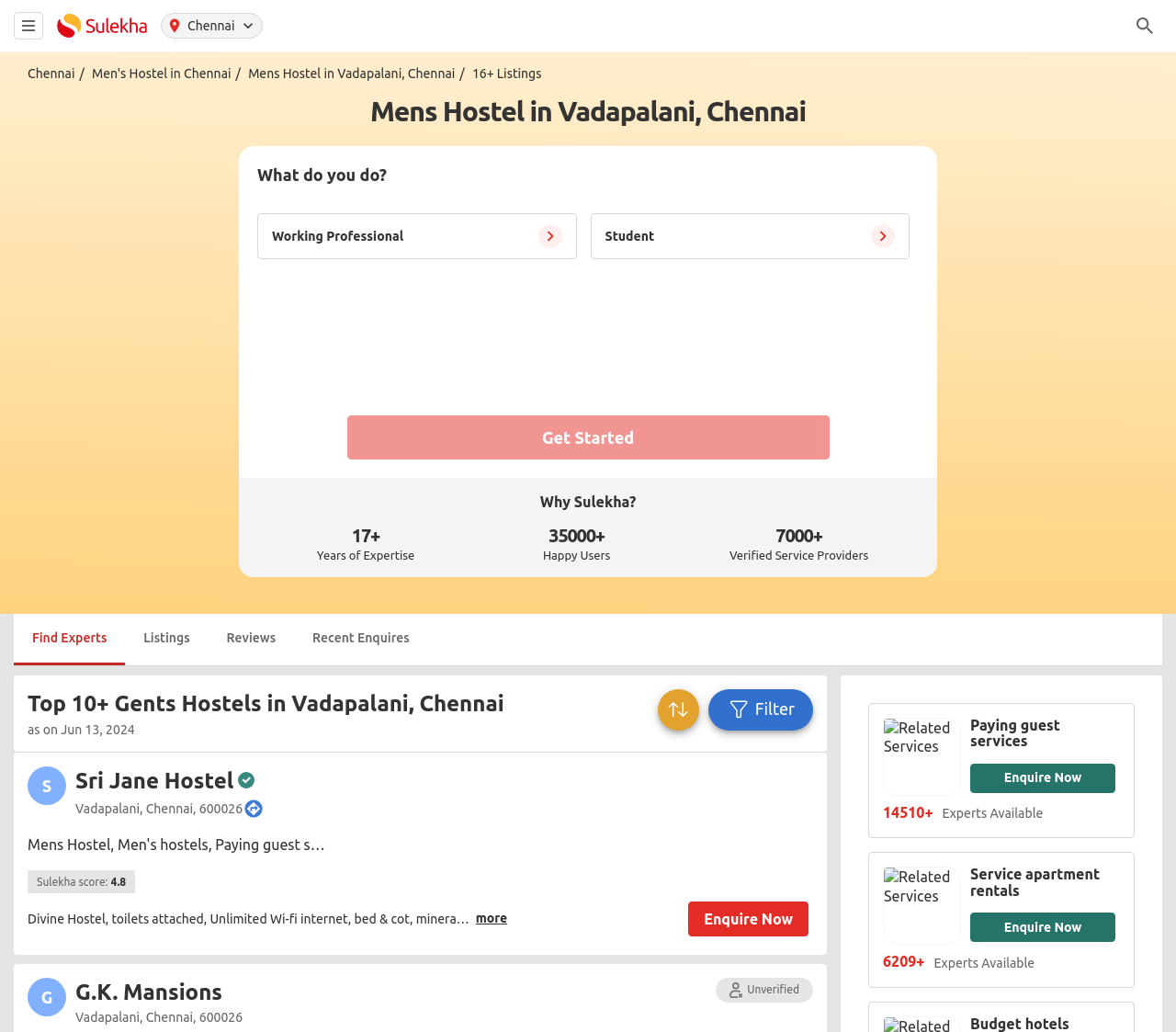Give an extensive and precise description of the webpage.

This webpage is about men's hostels in Vadapalani, Chennai, and it appears to be a search results page. At the top, there is a logo image and a link to "Sulekha" on the left, followed by a text "Chennai" and three more images. Below this, there are three links: "Chennai/", "Men's Hostel in Chennai/", and "Mens Hostel in Vadapalani, Chennai/". 

To the right of these links, there is a text "16+ Listings" indicating the number of search results. The main heading "Mens Hostel in Vadapalani, Chennai" is located in the middle of the page. 

Below the heading, there is a section with a question "What do you do?" and two radio buttons for "Working Professional" and "Student". A "Get Started" button is placed to the right of these radio buttons. 

The page then lists several hostels, each with a heading, address, and rating information. The first hostel is "Sri Jane Hostel" with a verified business icon and a locality image. It has a Sulekha score of 4.8 and an "Enquire Now" button. The second hostel is "G.K. Mansions" with an unverified business icon. 

Further down the page, there are sections for related services, including "Paying guest services" and "Service apartment rentals", each with a heading, a button to "Enquire Now", and the number of experts available.